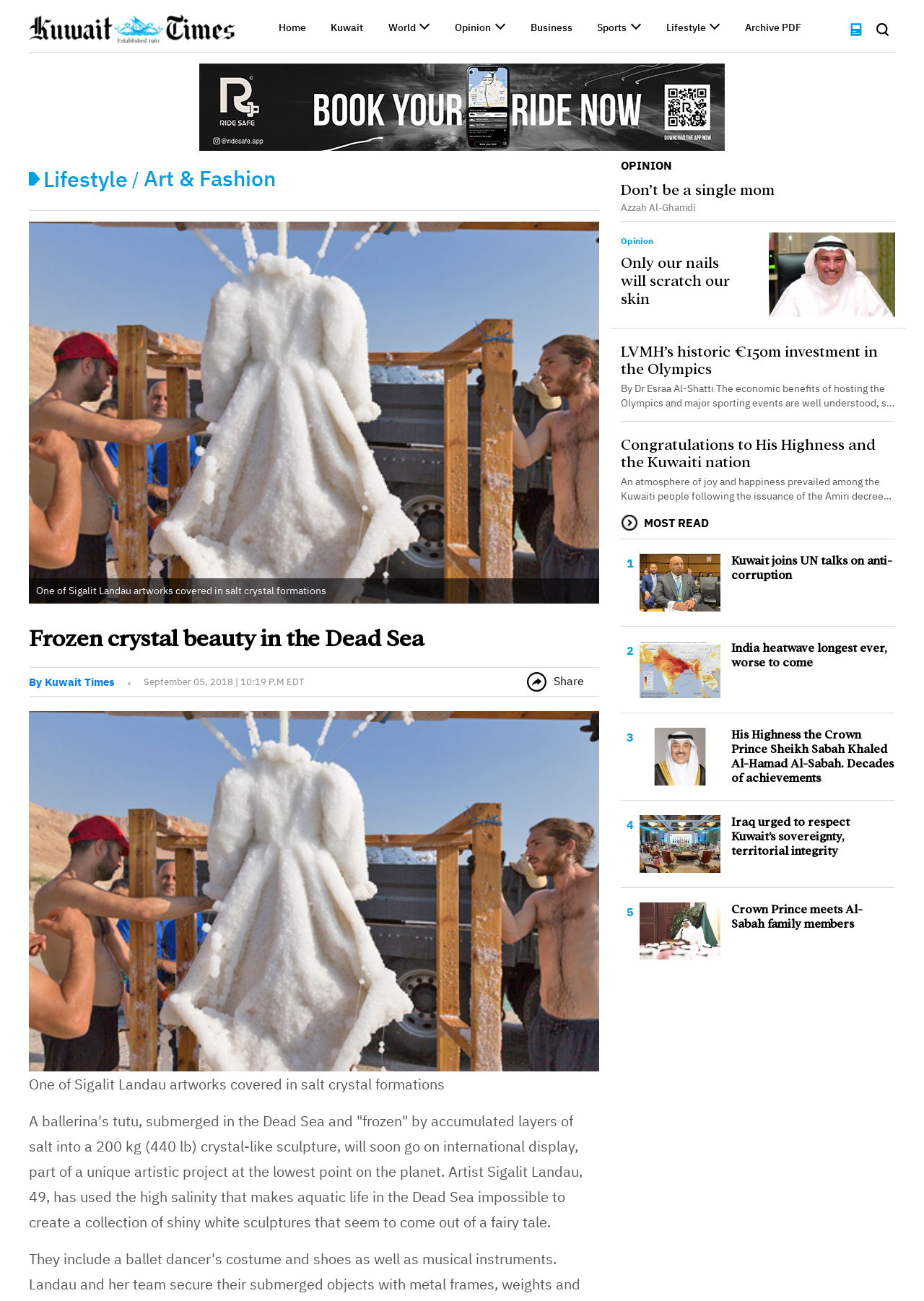What is the name of the artist who created the salt crystal sculptures?
Answer with a single word or short phrase according to what you see in the image.

Sigalit Landau